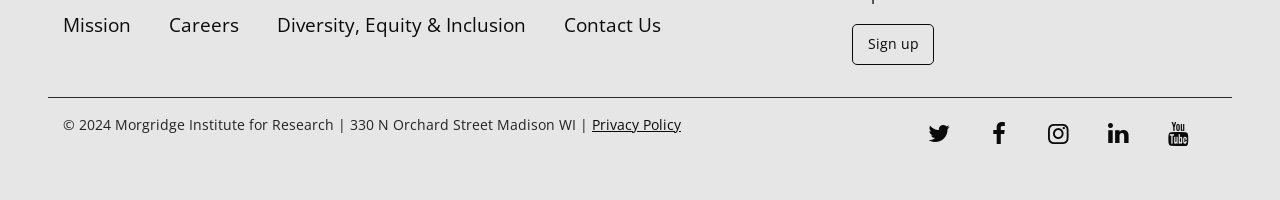Please give a succinct answer to the question in one word or phrase:
What is the street address of the institute?

330 N Orchard Street